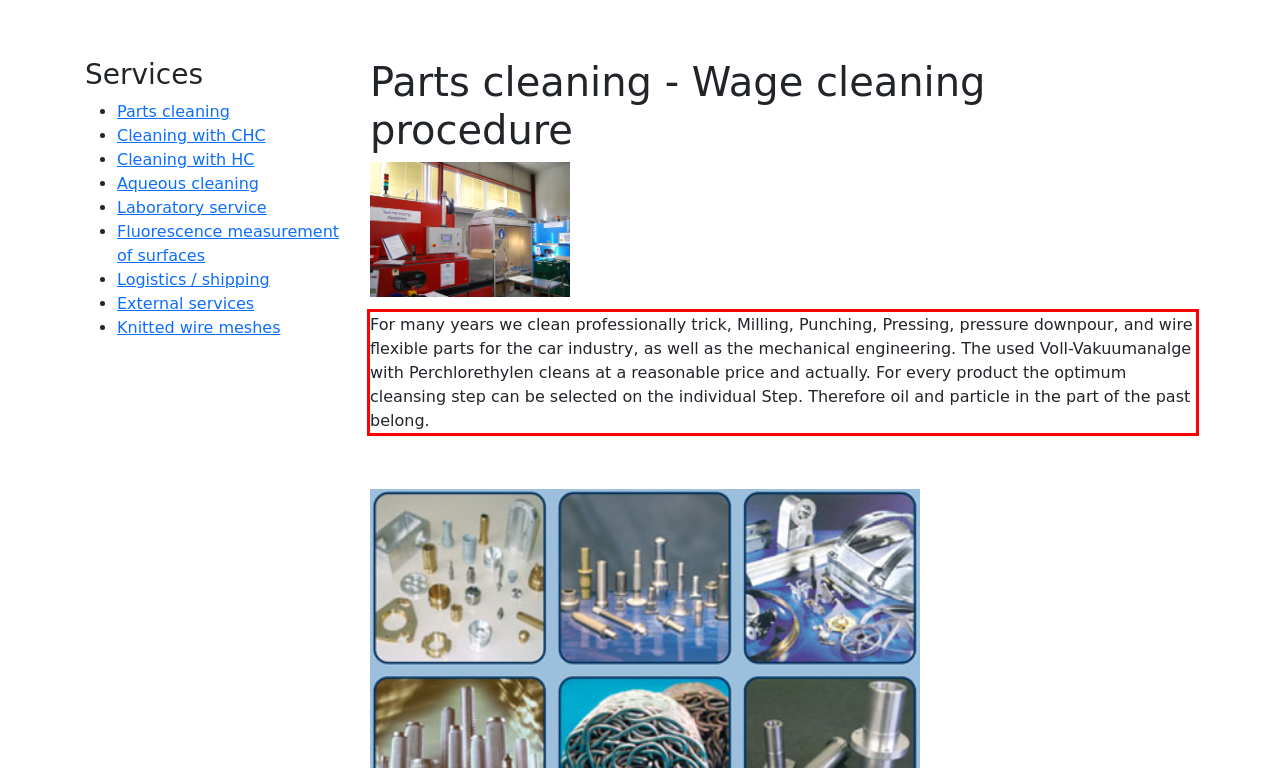Observe the screenshot of the webpage, locate the red bounding box, and extract the text content within it.

For many years we clean professionally trick, Milling, Punching, Pressing, pressure downpour, and wire flexible parts for the car industry, as well as the mechanical engineering. The used Voll-Vakuumanalge with Perchlorethylen cleans at a reasonable price and actually. For every product the optimum cleansing step can be selected on the individual Step. Therefore oil and particle in the part of the past belong.